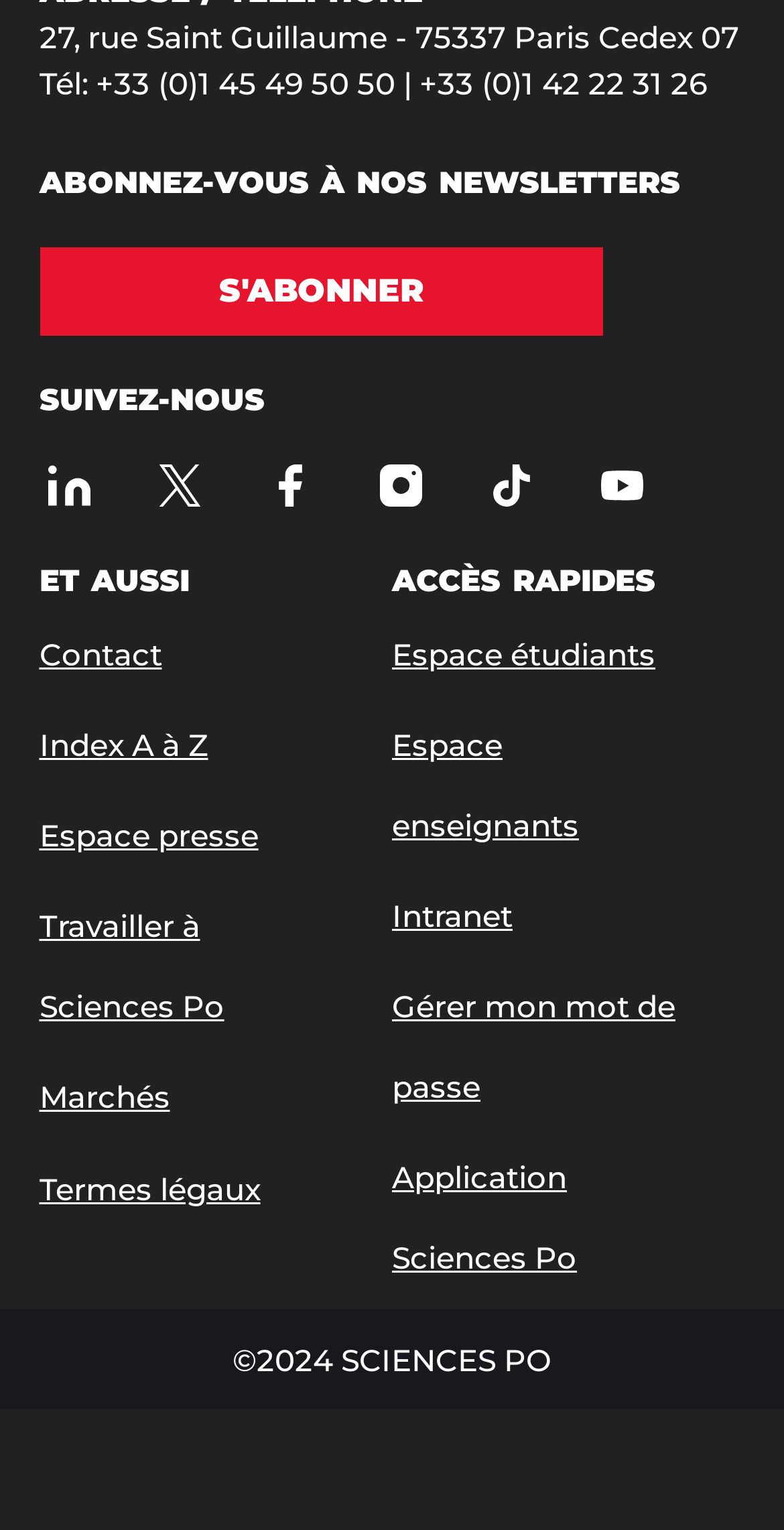Give a concise answer using one word or a phrase to the following question:
What is the section title above the 'Contact' link?

ET AUSSI